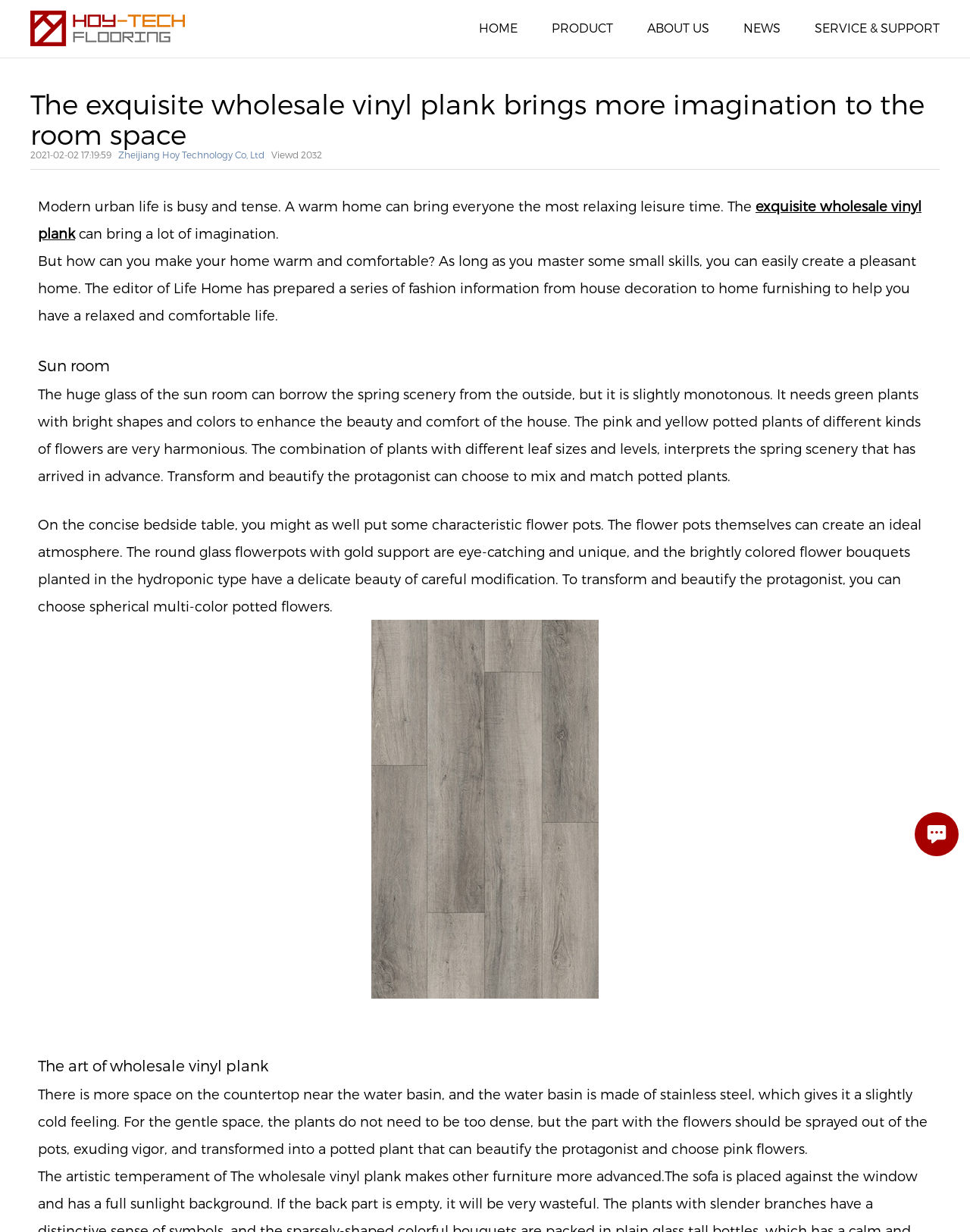Find and indicate the bounding box coordinates of the region you should select to follow the given instruction: "Go to HOME page".

[0.494, 0.017, 0.534, 0.028]